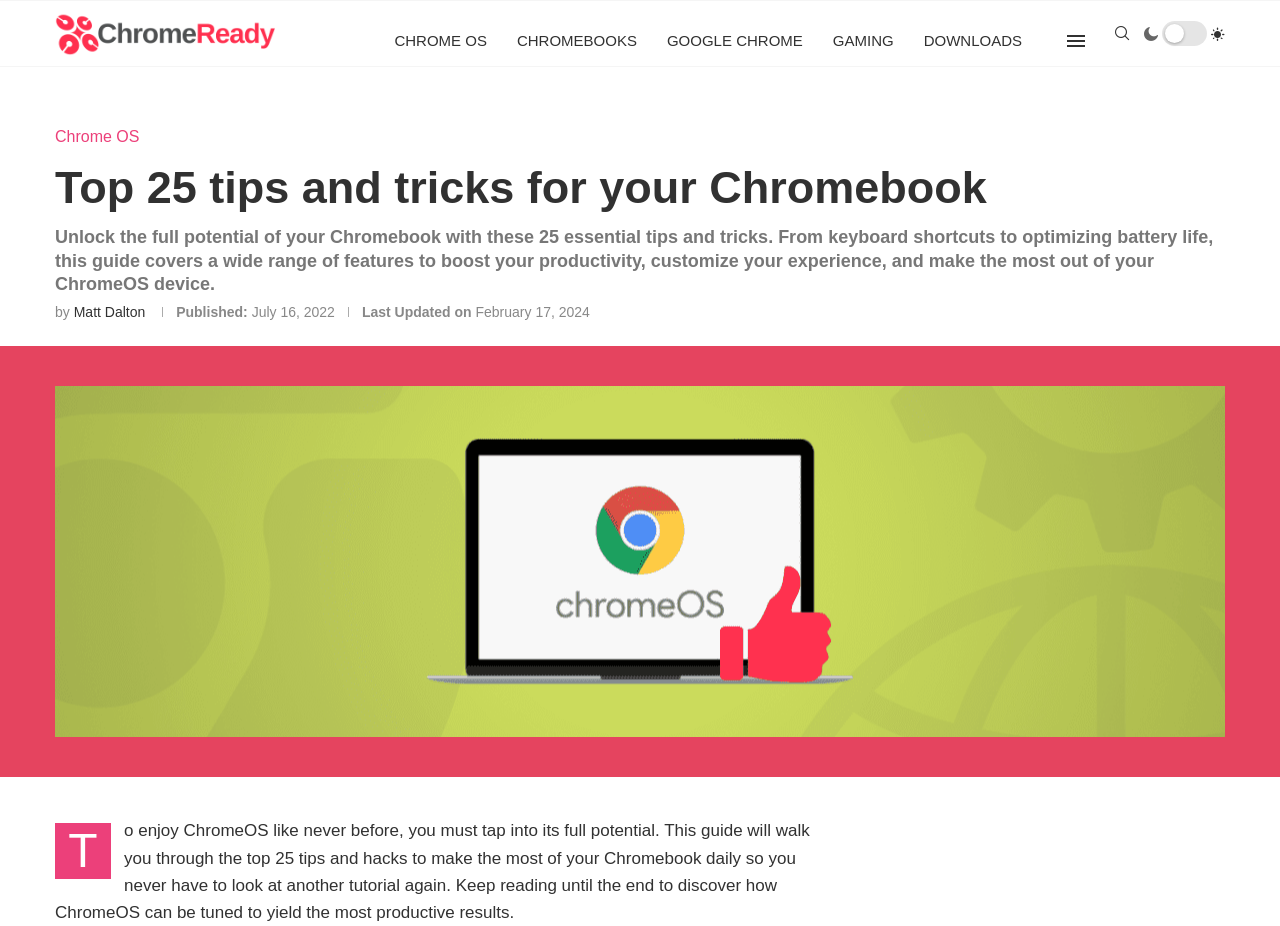Could you highlight the region that needs to be clicked to execute the instruction: "Read the article by Matt Dalton"?

[0.058, 0.345, 0.114, 0.362]